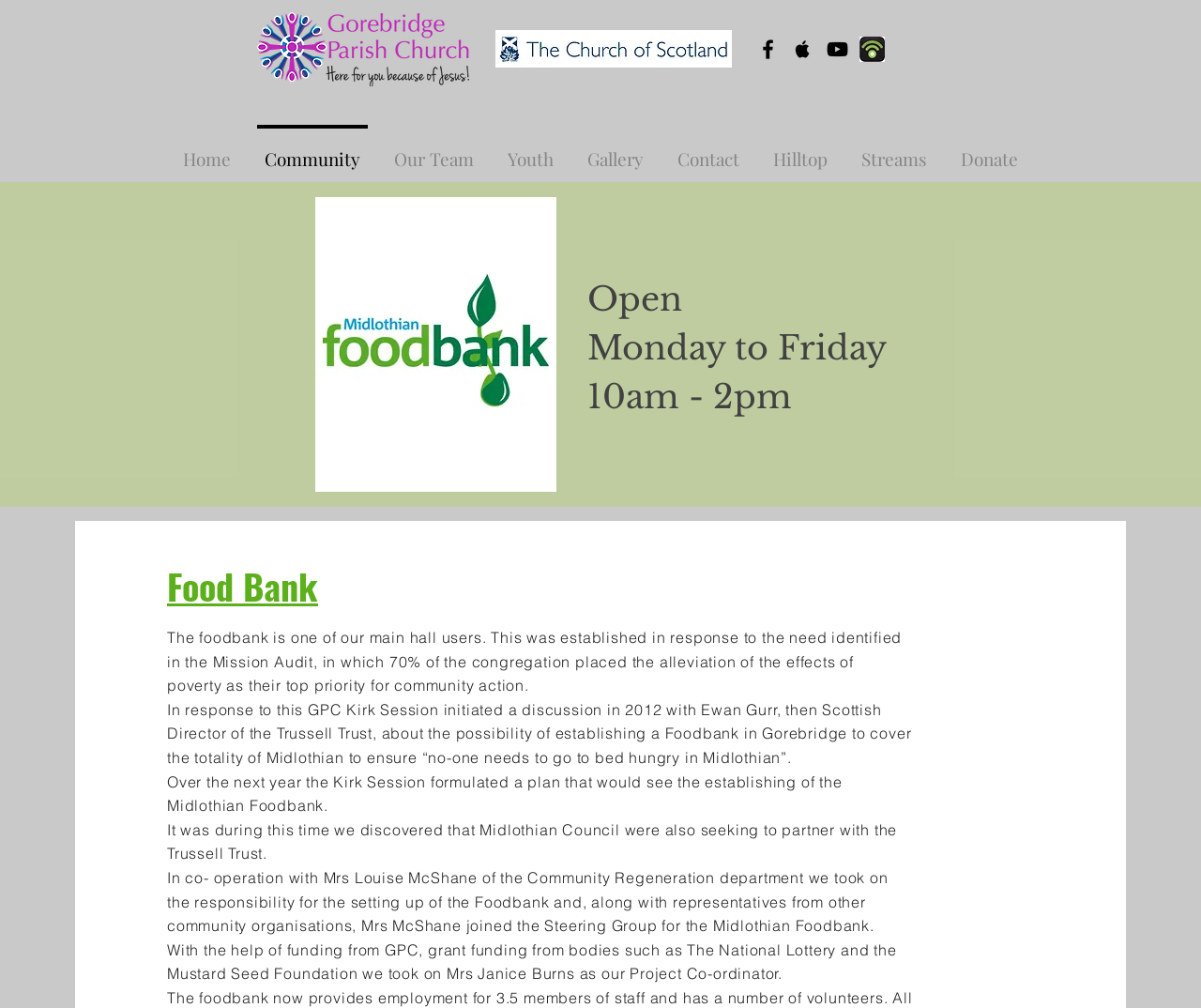Extract the bounding box coordinates of the UI element described: "aria-label="Black Apple Music Icon"". Provide the coordinates in the format [left, top, right, bottom] with values ranging from 0 to 1.

[0.658, 0.036, 0.679, 0.061]